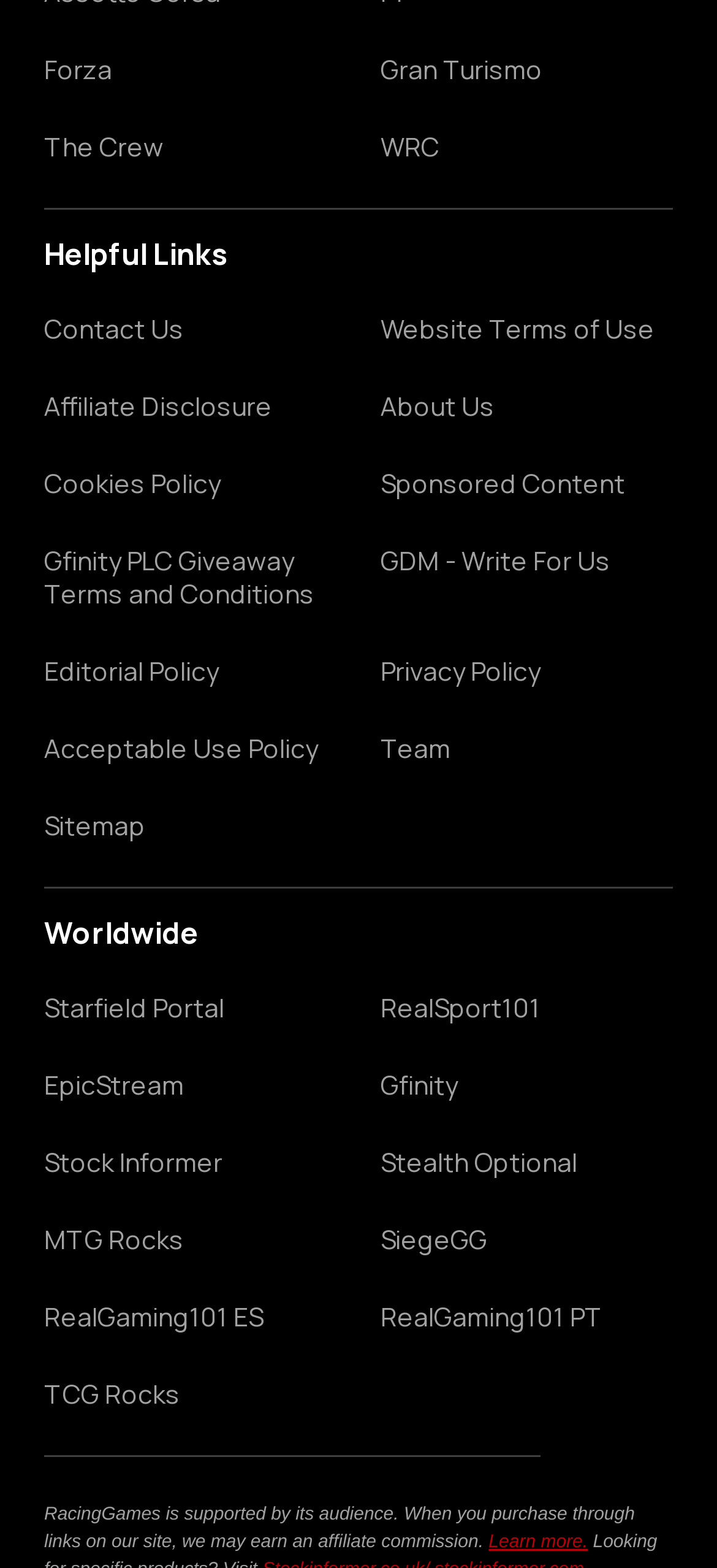How many links are there under 'Helpful Links'?
Look at the image and provide a short answer using one word or a phrase.

12